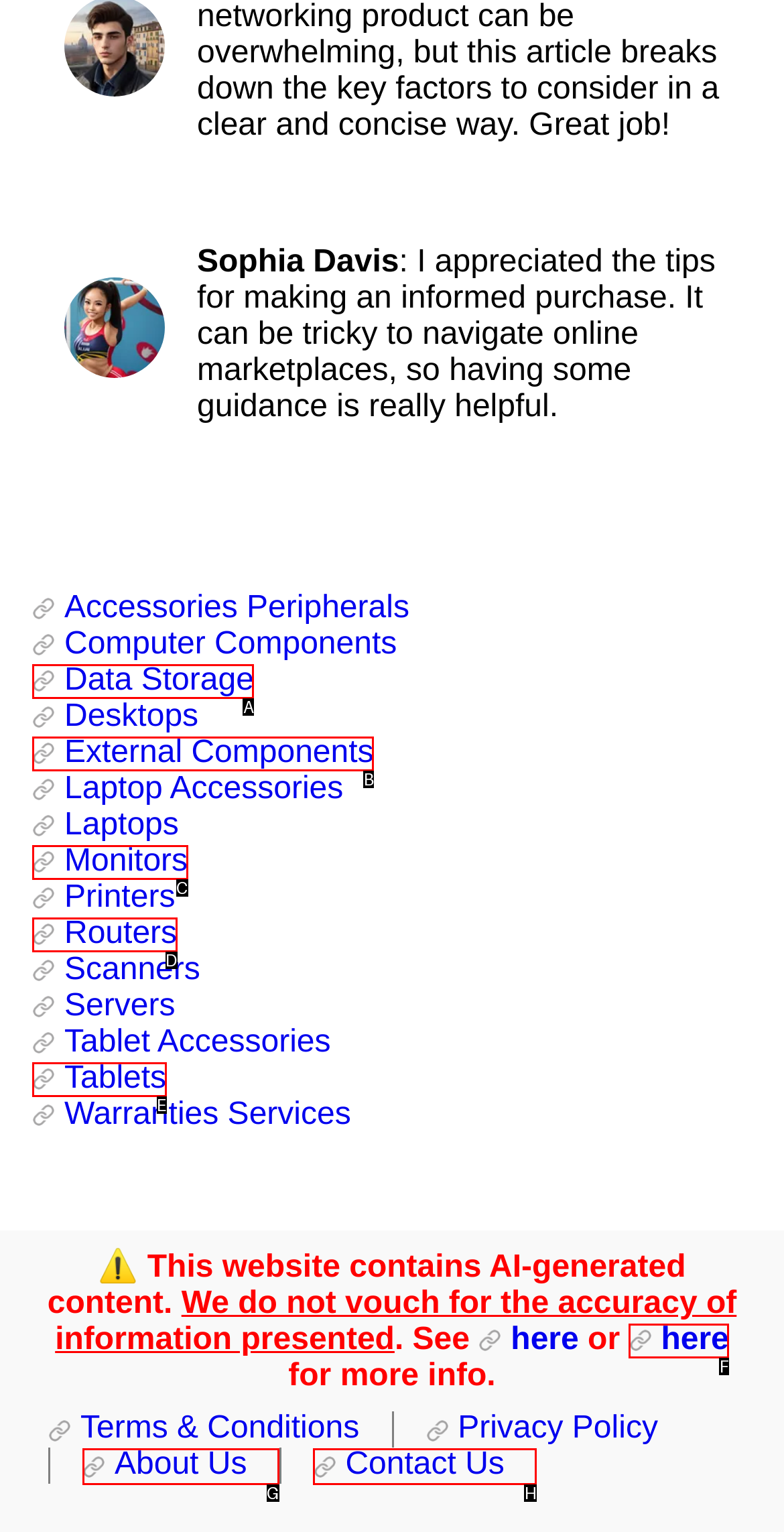Assess the description: Routers and select the option that matches. Provide the letter of the chosen option directly from the given choices.

D